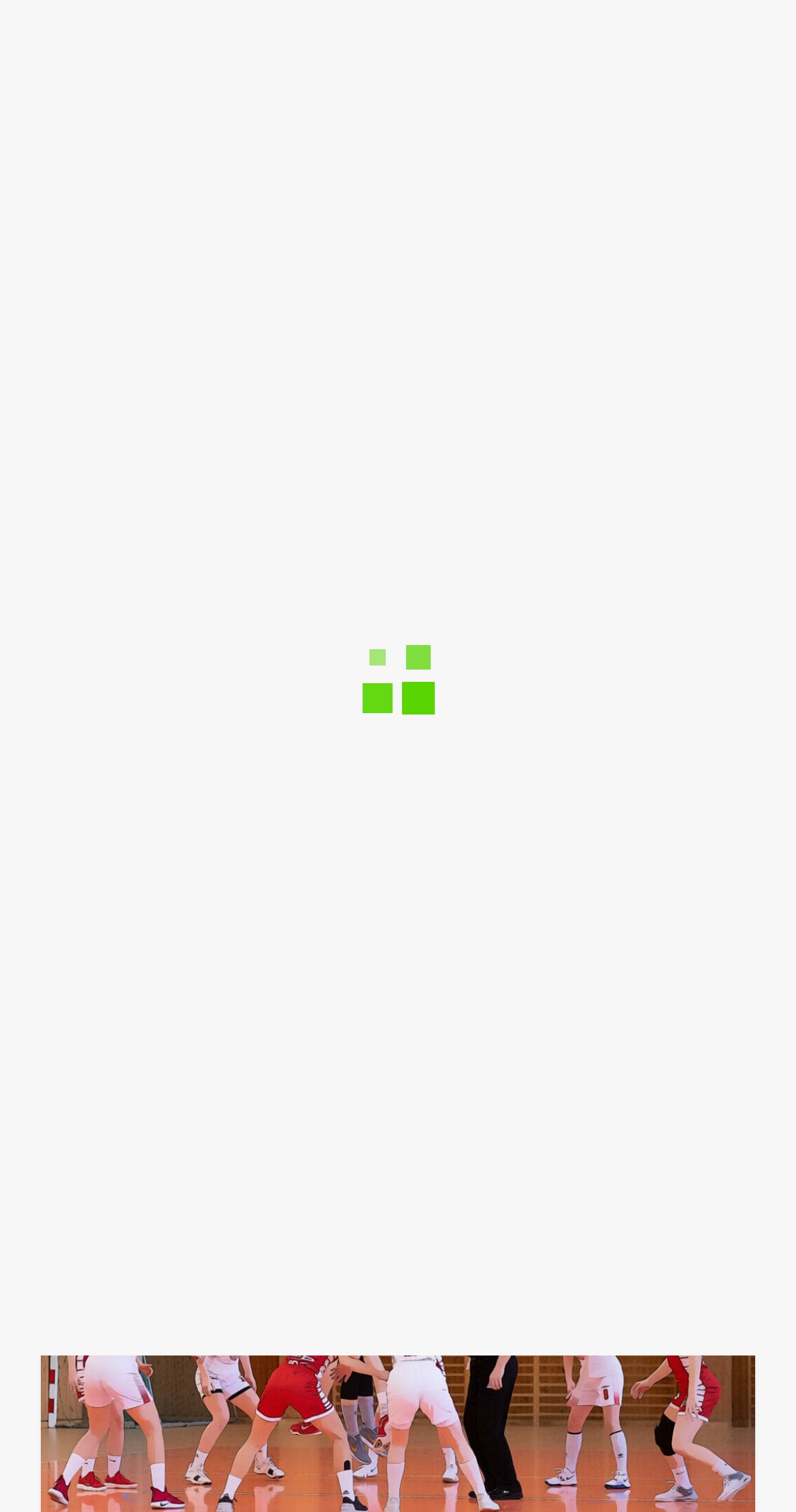Identify the coordinates of the bounding box for the element that must be clicked to accomplish the instruction: "visit Soccer Agency website".

[0.051, 0.04, 0.949, 0.069]